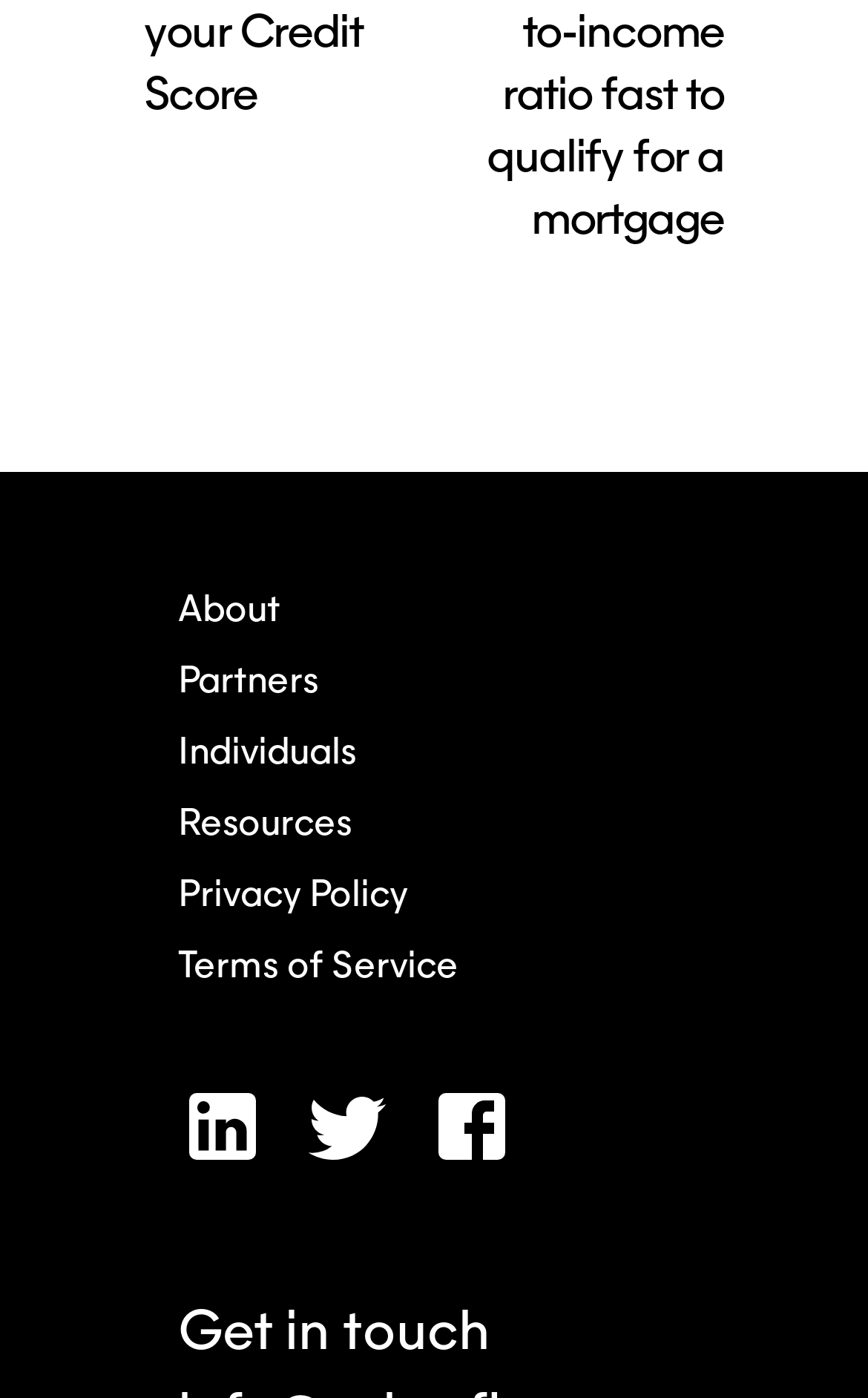How many empty links are at the bottom of the page?
Based on the image, respond with a single word or phrase.

3